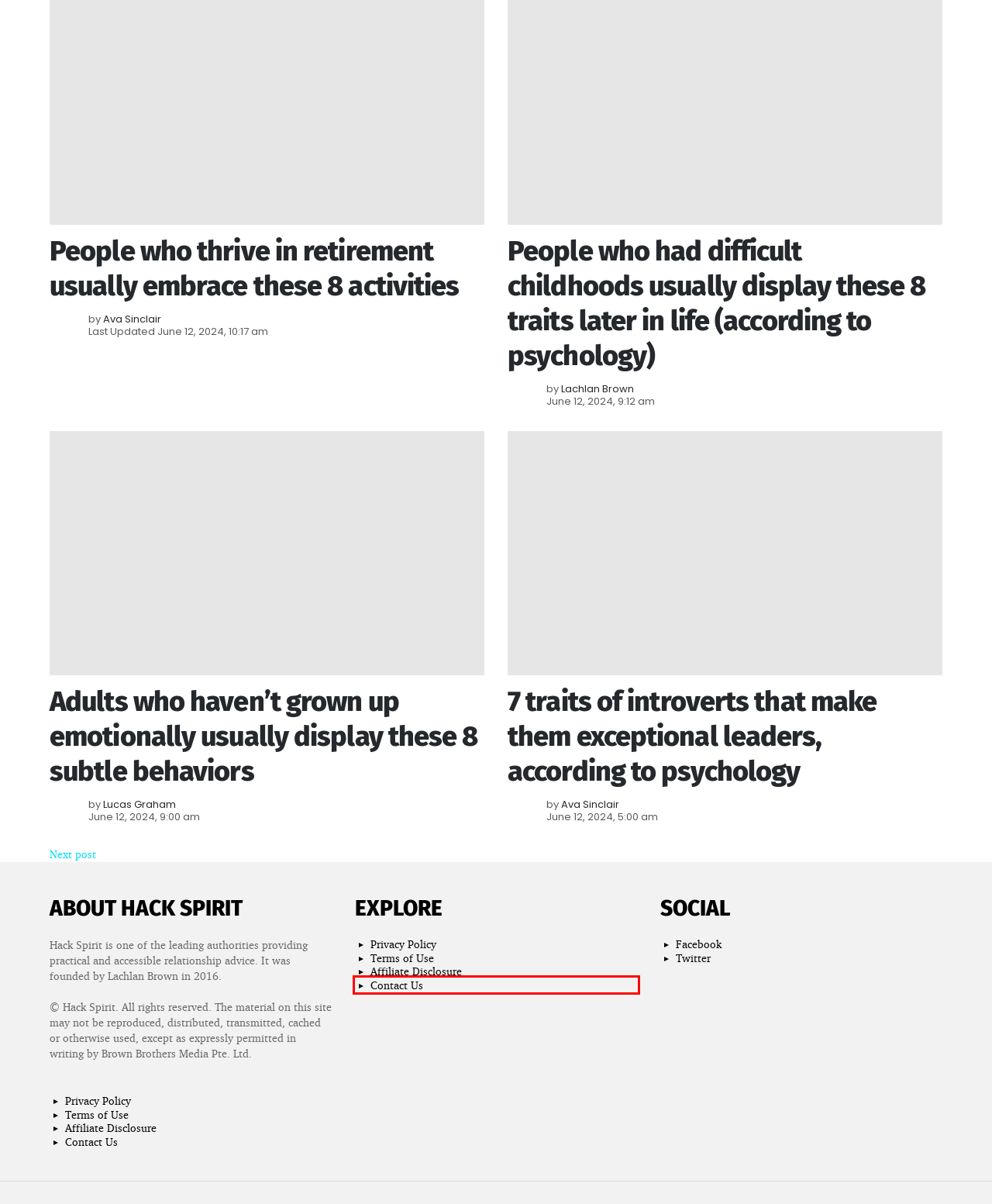You are provided with a screenshot of a webpage that has a red bounding box highlighting a UI element. Choose the most accurate webpage description that matches the new webpage after clicking the highlighted element. Here are your choices:
A. Lucas Graham, Author at Hack Spirit
B. Find your zen: 10 techniques for reducing stress and anxiety - Hack Spirit
C. Privacy Policy - Hack Spirit
D. Adults who haven’t grown up emotionally usually display these 8 subtle behaviors - Hack Spirit
E. Contact Us - Hack Spirit
F. 7 traits of introverts that make them exceptional leaders, according to psychology - Hack Spirit
G. Terms of Use - Hack Spirit
H. Affiliate disclosure - Hack Spirit

E